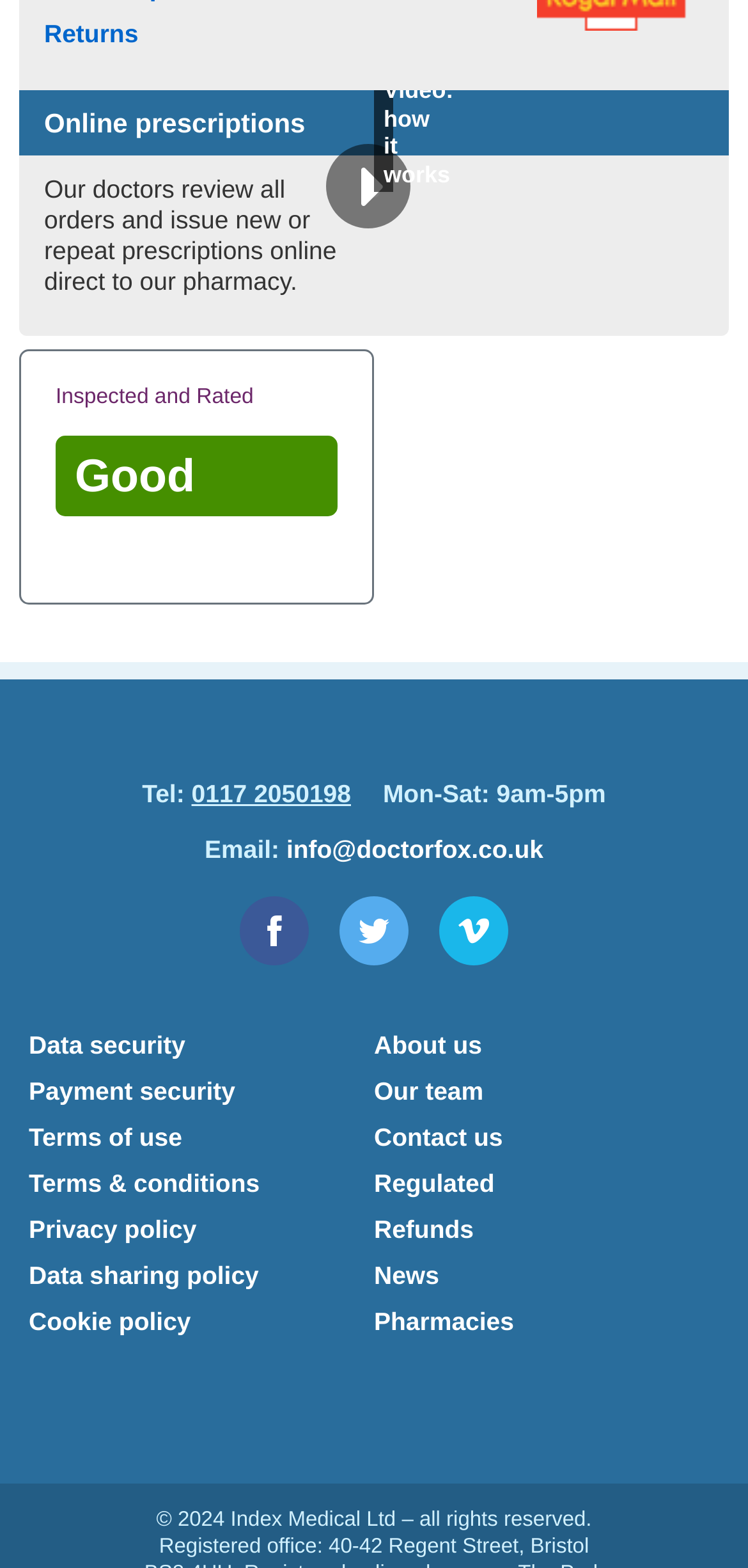Please provide a comprehensive response to the question based on the details in the image: What social media platforms does the website have a presence on?

The website has links to its social media profiles on Facebook, Twitter, and Vimeo at the bottom of the page, indicating that it has a presence on these platforms.